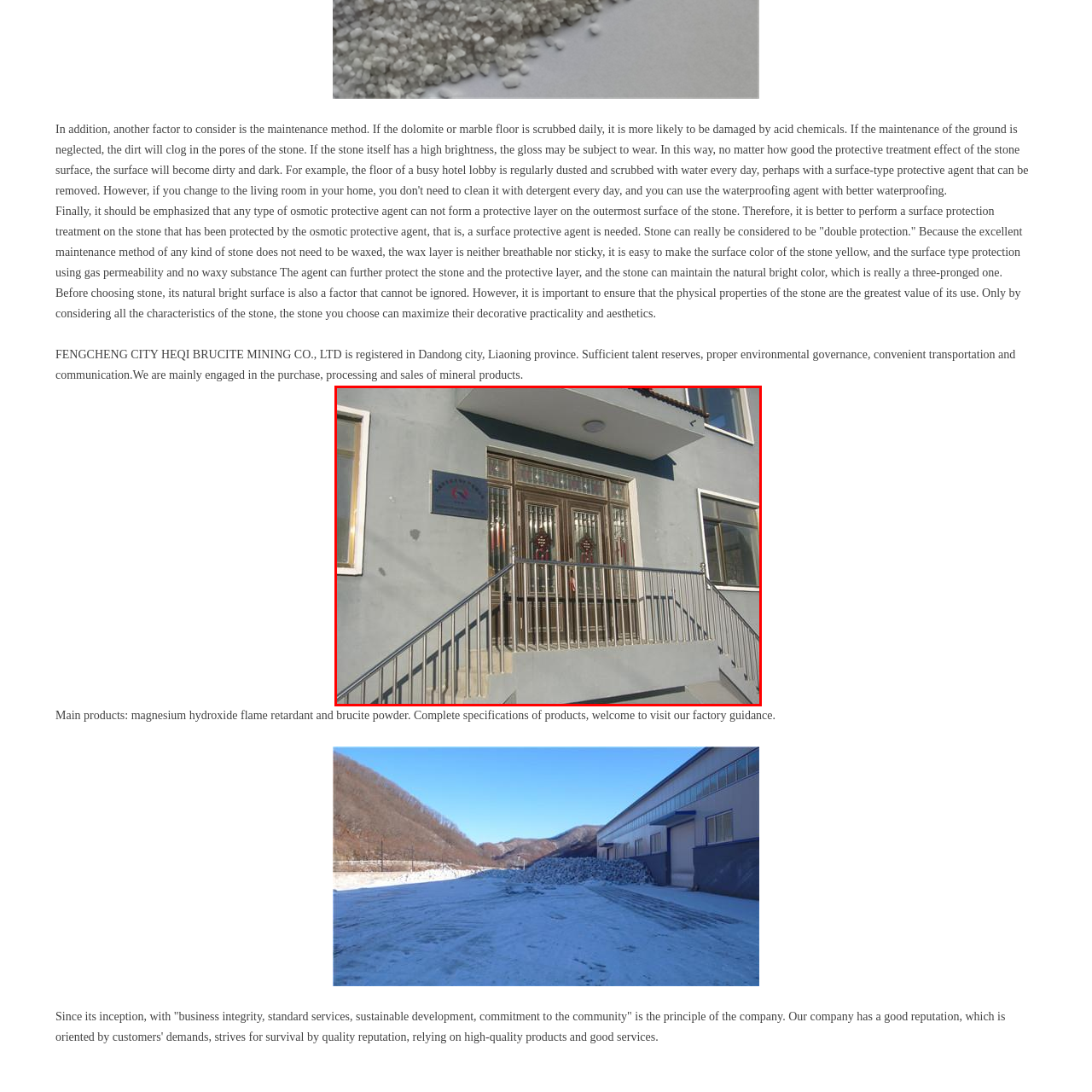What is the material of the doors at the entrance?
Observe the part of the image inside the red bounding box and answer the question concisely with one word or a short phrase.

Glass